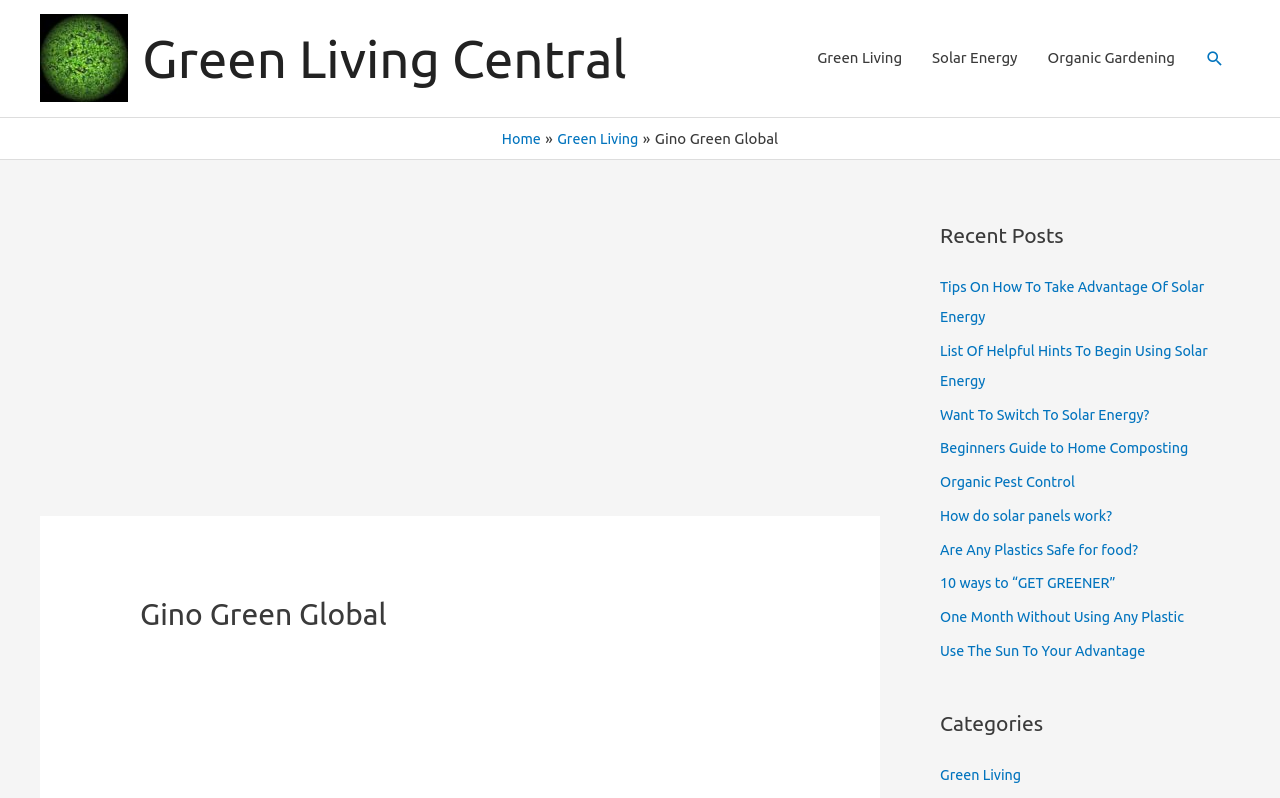Give a one-word or short phrase answer to the question: 
What is the text of the first link in the Site Navigation section?

Green Living